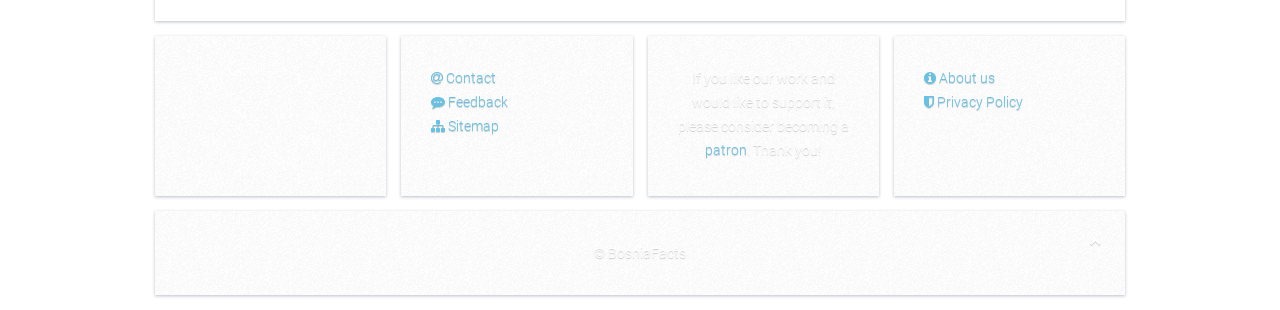From the element description About us, predict the bounding box coordinates of the UI element. The coordinates must be specified in the format (top-left x, top-left y, bottom-right x, bottom-right y) and should be within the 0 to 1 range.

[0.722, 0.226, 0.777, 0.277]